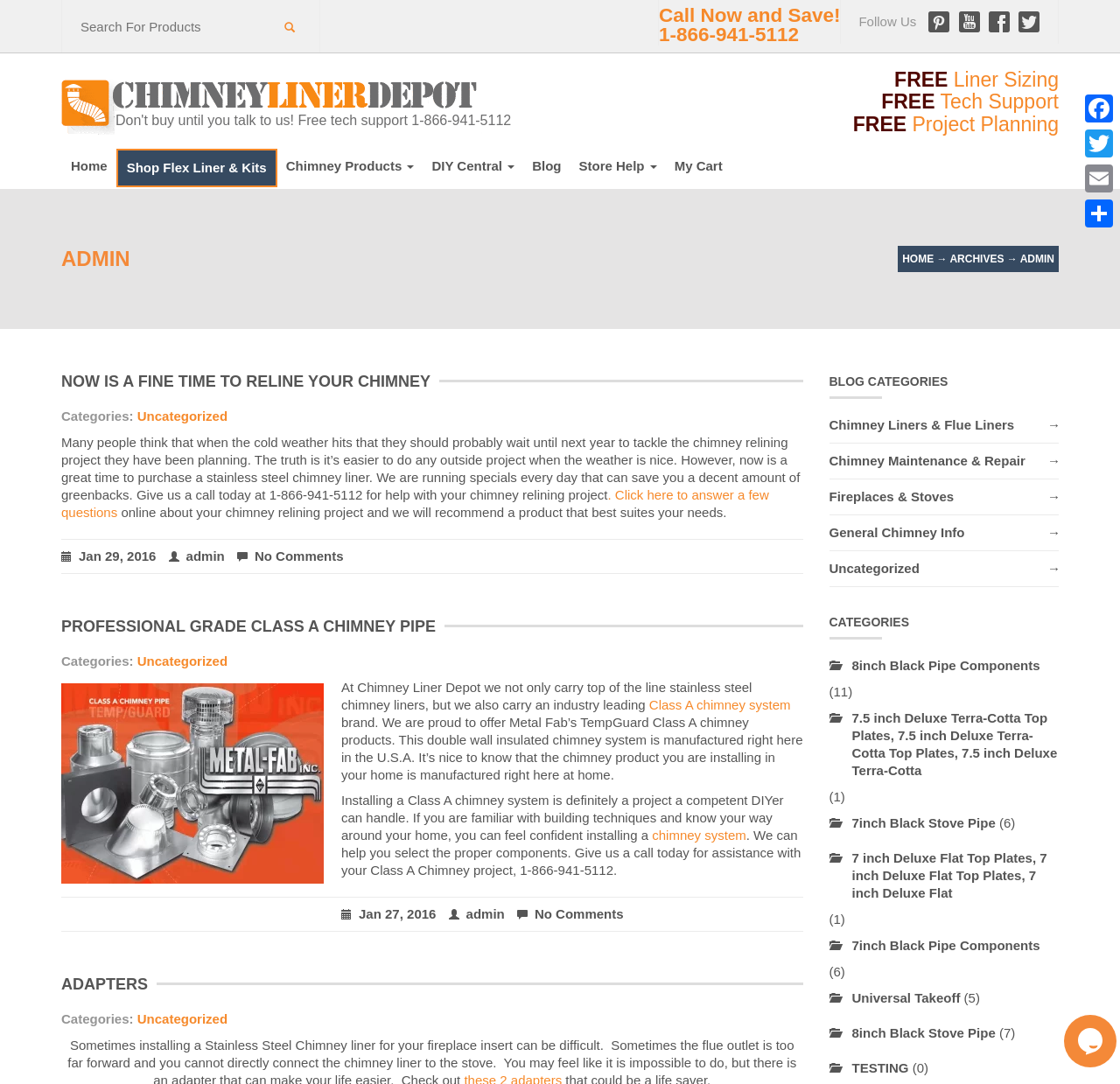Determine the bounding box coordinates of the clickable element to complete this instruction: "Search for products". Provide the coordinates in the format of four float numbers between 0 and 1, [left, top, right, bottom].

[0.071, 0.012, 0.251, 0.036]